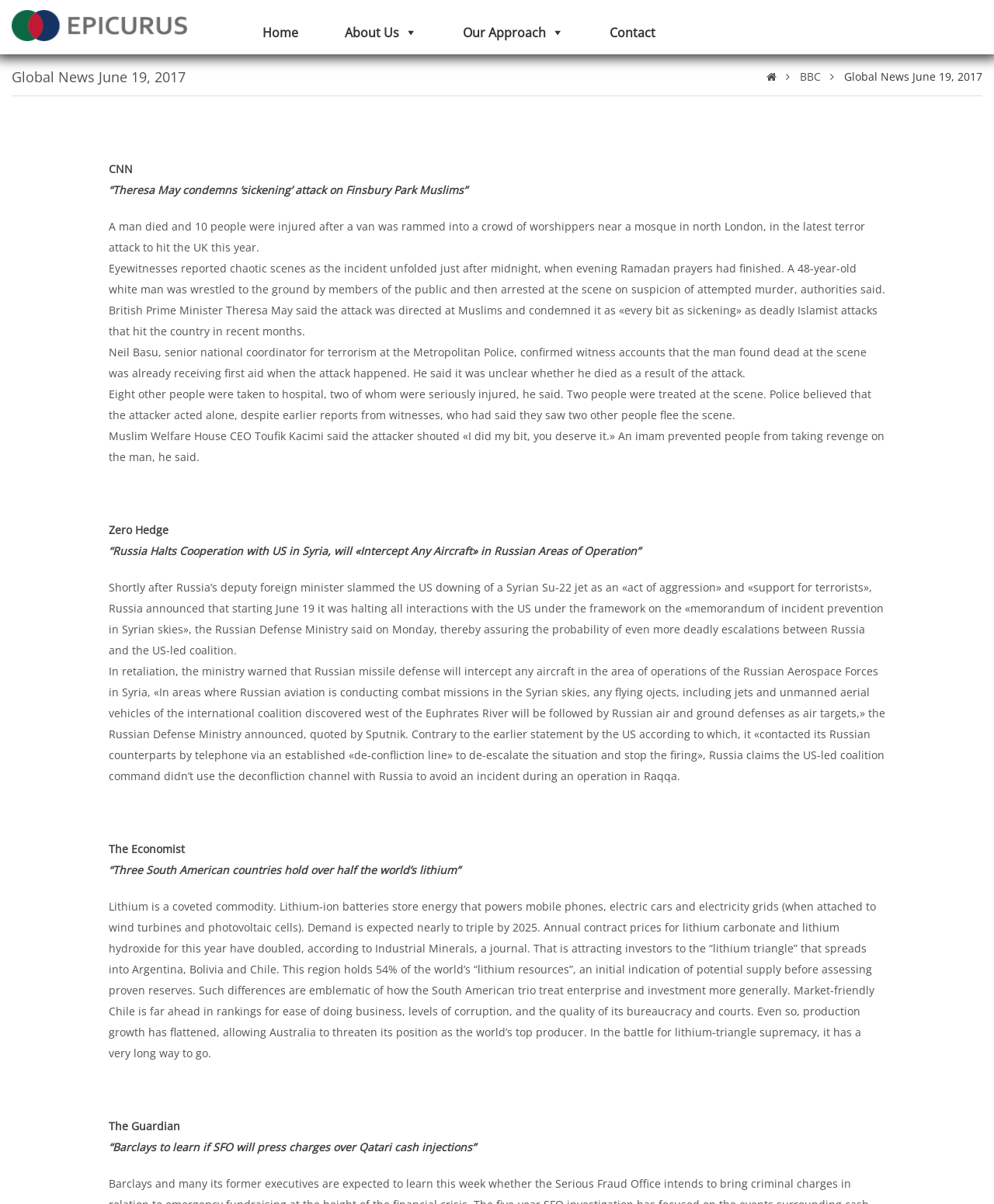Offer a comprehensive description of the webpage’s content and structure.

The webpage appears to be a news aggregator, featuring multiple news articles from various sources. At the top, there is a heading "Global News June 19, 2017" and a link to "Epicurus" with an accompanying image. Below this, there is a navigation menu with links to "Home", "About Us", "Our Approach", and "Contact".

The main content of the page is divided into three sections, each featuring a news article from a different source. The first section is from CNN and reports on a terrorist attack in London, where a van rammed into a crowd of worshippers near a mosque, killing one person and injuring 10 others. The article provides details on the incident, including eyewitness accounts and statements from authorities.

The second section is from Zero Hedge and discusses Russia's decision to halt cooperation with the US in Syria, following the US downing of a Syrian Su-22 jet. The article quotes the Russian Defense Ministry, stating that Russian missile defense will intercept any aircraft in the area of operations of the Russian Aerospace Forces in Syria.

The third section is from The Economist and focuses on the lithium industry, specifically the "lithium triangle" that spans across Argentina, Bolivia, and Chile. The article discusses the growing demand for lithium, which is used in lithium-ion batteries, and how the three South American countries are attracting investors to the region.

Each section is separated by a small gap, and there are no images accompanying the news articles. The overall layout is clean, with clear headings and concise text.